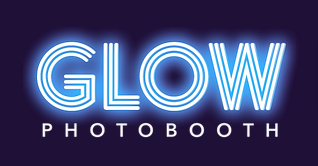Where is the photo booth rental service based?
Answer with a single word or short phrase according to what you see in the image.

Los Angeles and Orange County